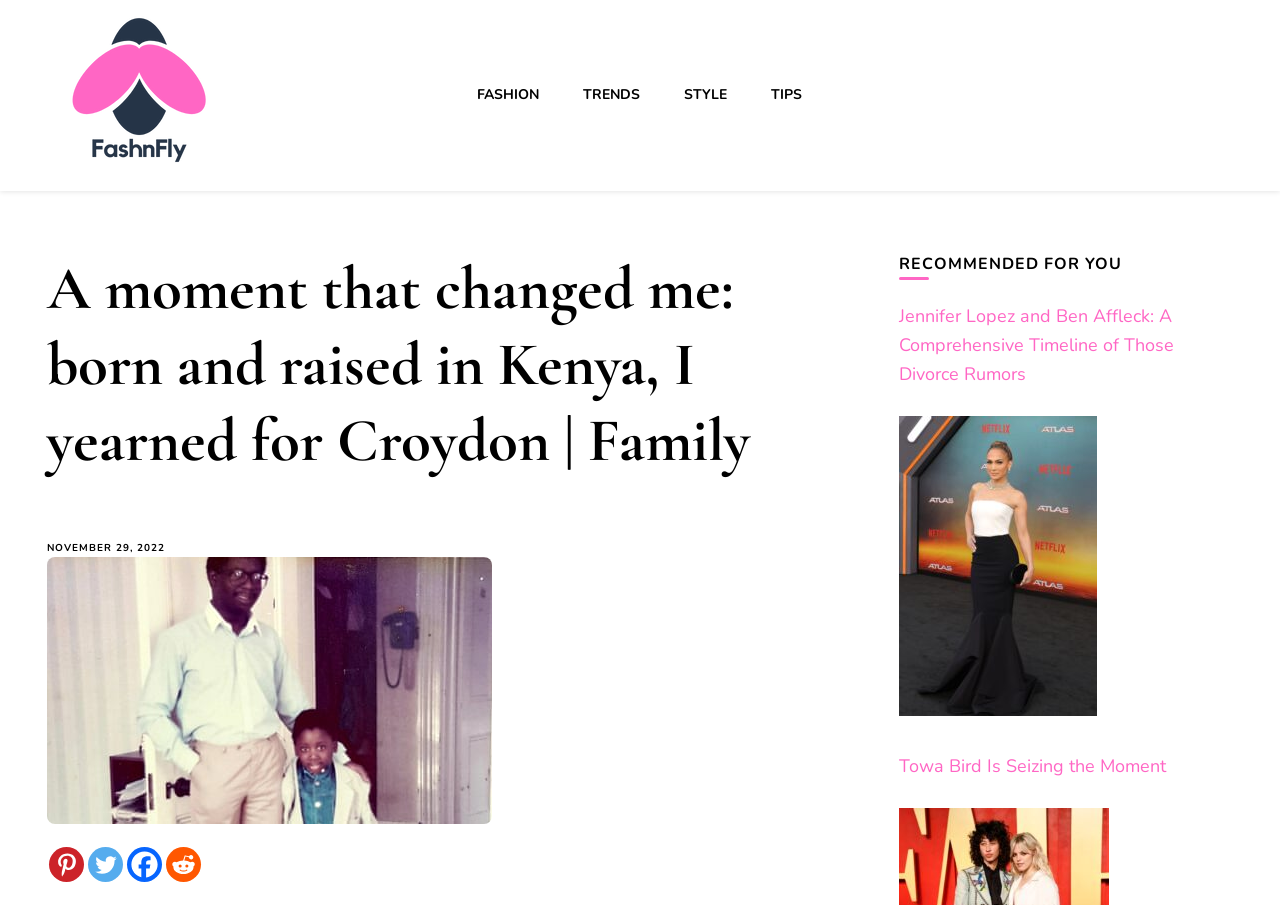Please determine the bounding box coordinates for the element that should be clicked to follow these instructions: "Visit the Pinterest page".

[0.038, 0.936, 0.066, 0.975]